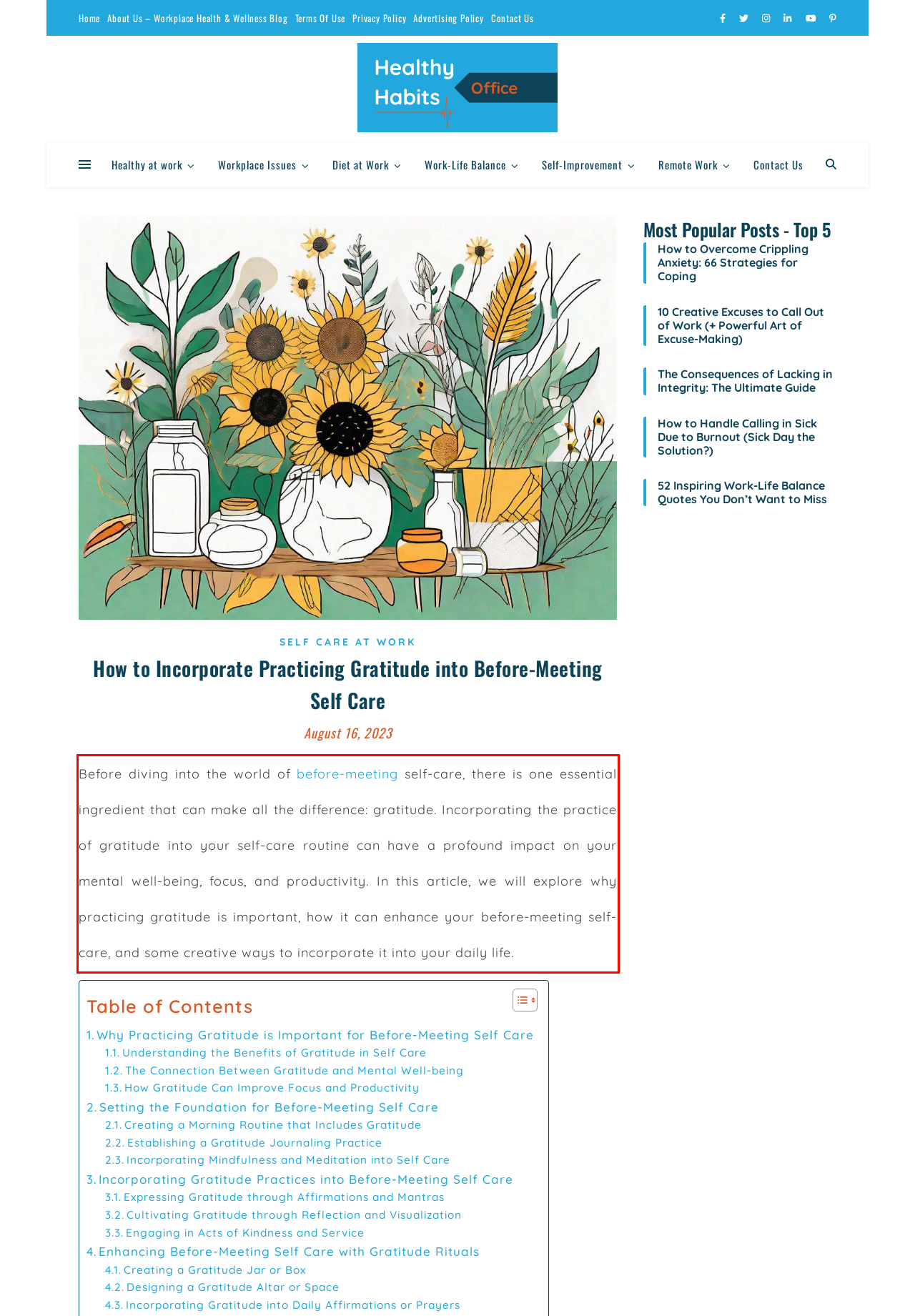Using the provided screenshot of a webpage, recognize the text inside the red rectangle bounding box by performing OCR.

Before diving into the world of before-meeting self-care, there is one essential ingredient that can make all the difference: gratitude. Incorporating the practice of gratitude into your self-care routine can have a profound impact on your mental well-being, focus, and productivity. In this article, we will explore why practicing gratitude is important, how it can enhance your before-meeting self-care, and some creative ways to incorporate it into your daily life.